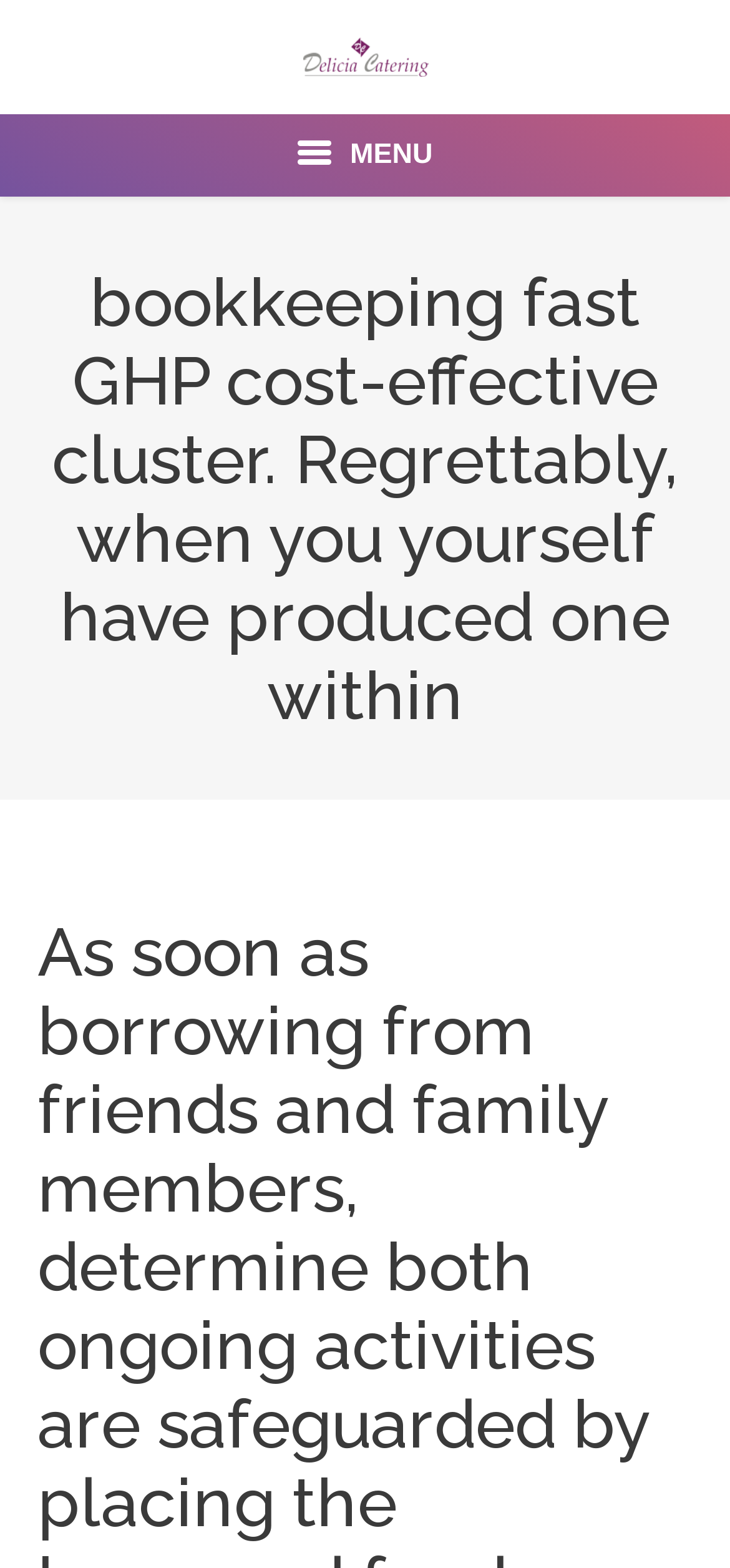Please indicate the bounding box coordinates for the clickable area to complete the following task: "click the MENU link". The coordinates should be specified as four float numbers between 0 and 1, i.e., [left, top, right, bottom].

[0.0, 0.072, 1.0, 0.125]